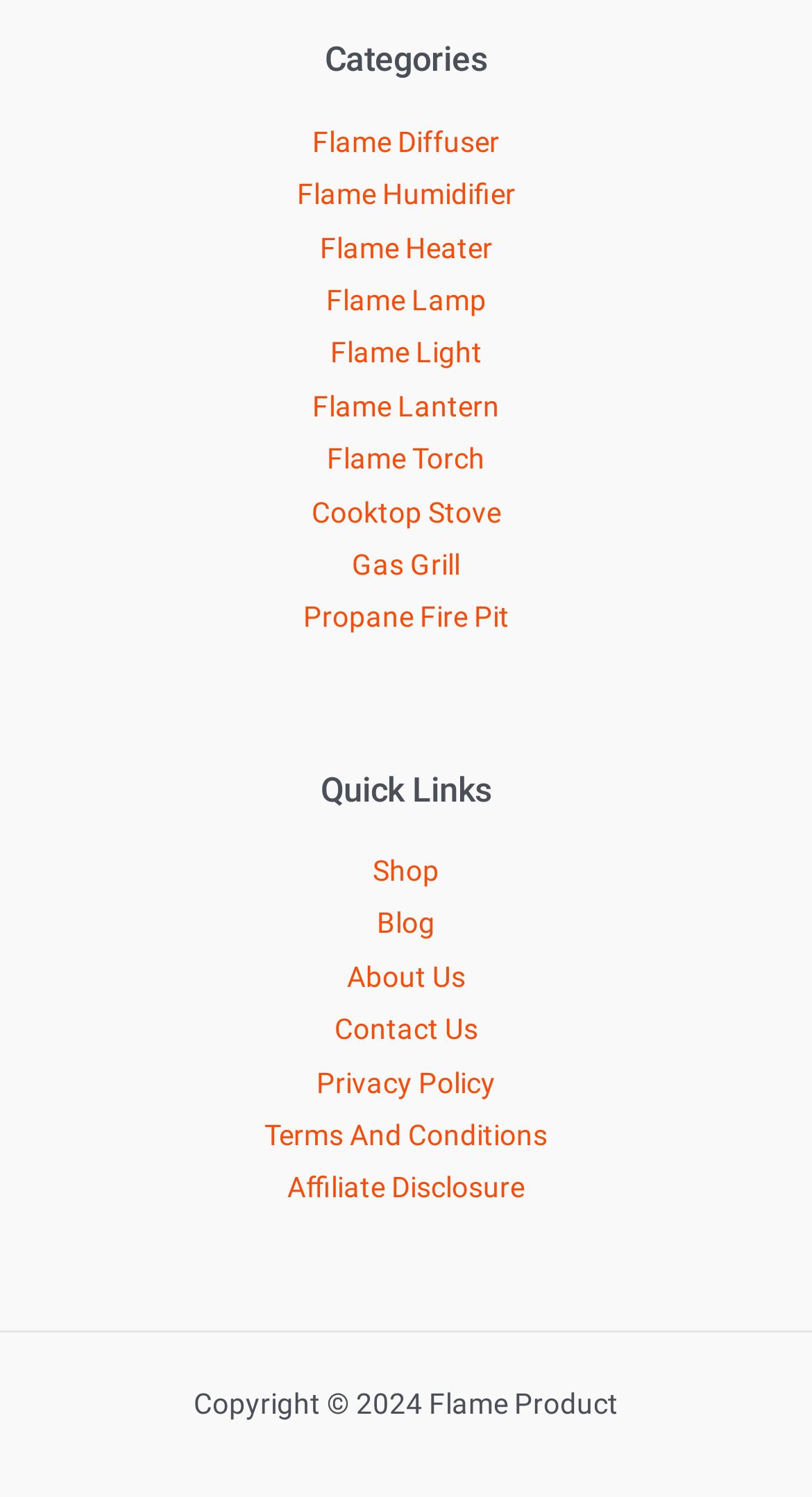Provide the bounding box coordinates for the area that should be clicked to complete the instruction: "click on Flame Torch".

[0.403, 0.295, 0.597, 0.317]